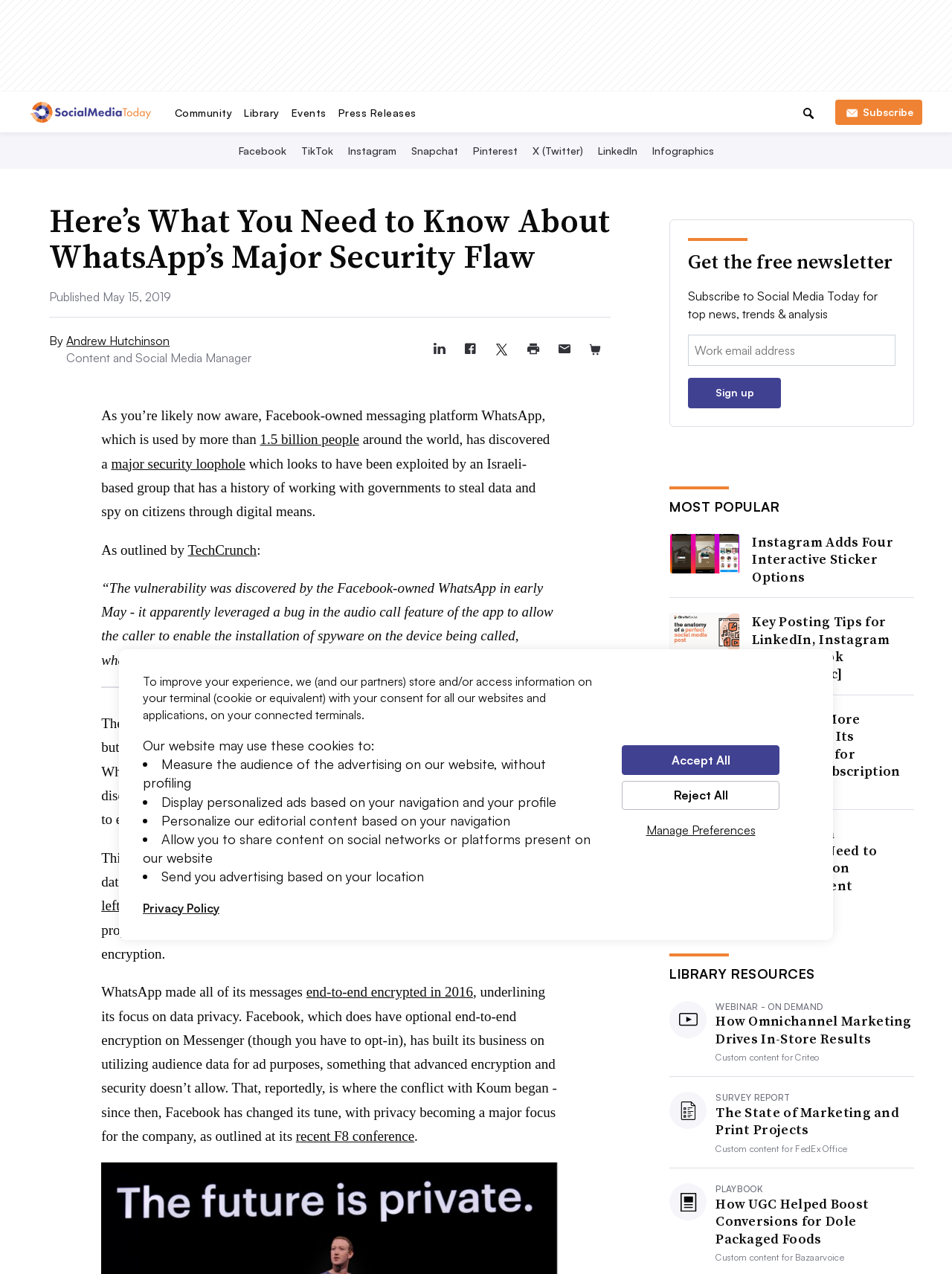Explain the webpage's design and content in an elaborate manner.

The webpage is about Social Media Today, a website that provides news and information on social media. At the top of the page, there is a navigation menu with links to various sections of the website, including Community, Library, Events, and Press Releases. Below the navigation menu, there is a search bar with a search button and a close search icon.

On the left side of the page, there is a cookie consent banner that informs users about the website's use of cookies and provides options to manage preferences, accept all, or reject all. Below the cookie banner, there is a list of social media platforms, including Facebook, TikTok, Instagram, Snapchat, Pinterest, Twitter, and LinkedIn, with links to each platform.

The main content of the page is an article titled "Here's What You Need to Know About WhatsApp's Major Security Flaw." The article is dated May 15, 2019, and is written by Andrew Hutchinson, a Content and Social Media Manager. The article discusses a major security loophole discovered in WhatsApp, a messaging platform owned by Facebook, which has been exploited by an Israeli-based group to steal data and spy on citizens.

The article is divided into several paragraphs, with links to external sources, such as TechCrunch, and includes quotes from WhatsApp about the vulnerability and the fix that was rolled out. There are also social media sharing buttons at the bottom of the article, allowing users to share the article on LinkedIn, Facebook, Twitter, and other platforms.

Overall, the webpage is a news article page with a focus on social media and technology, providing information and updates on the latest developments in the industry.